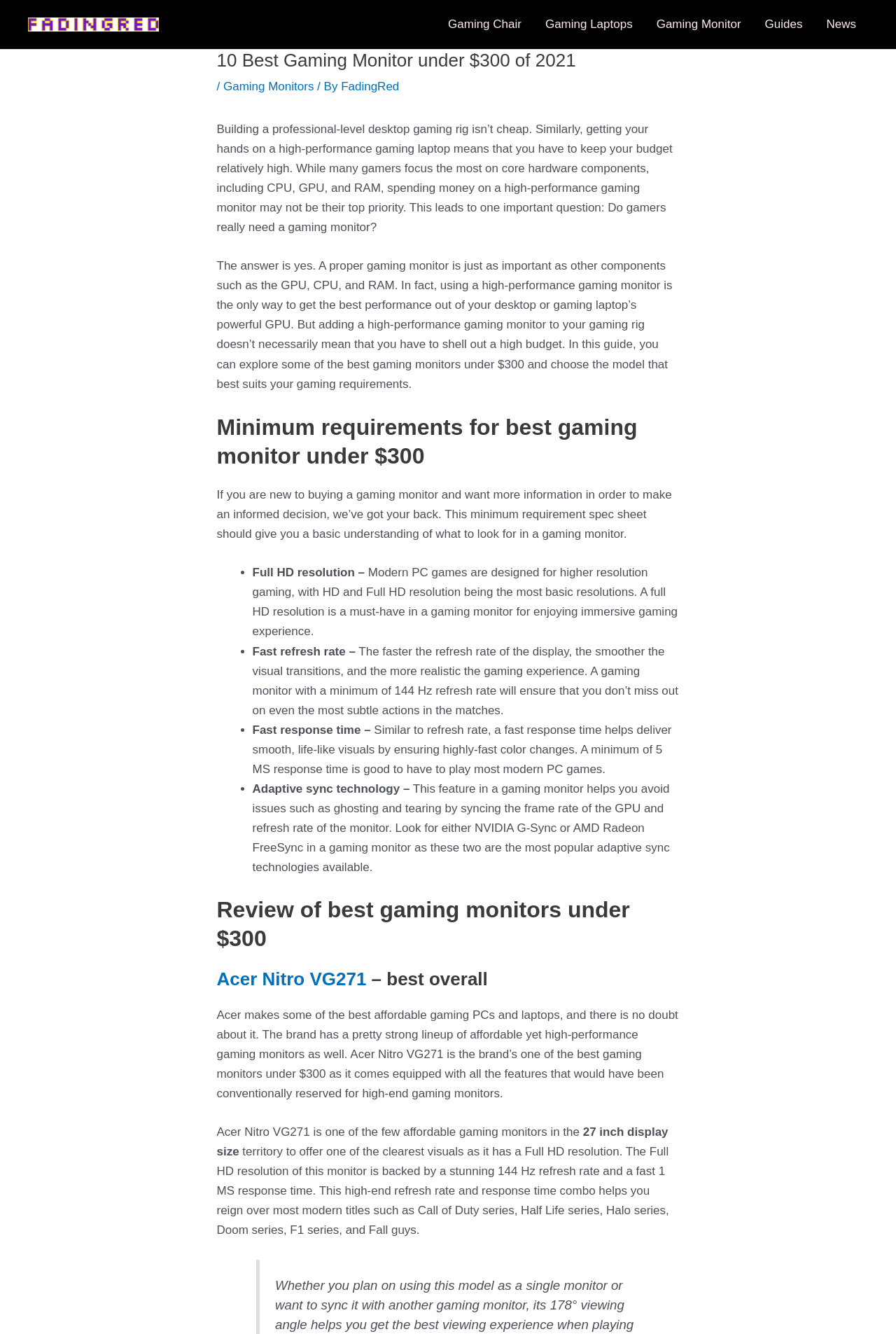Please identify the coordinates of the bounding box for the clickable region that will accomplish this instruction: "Click on Gaming Laptops".

[0.595, 0.0, 0.719, 0.037]